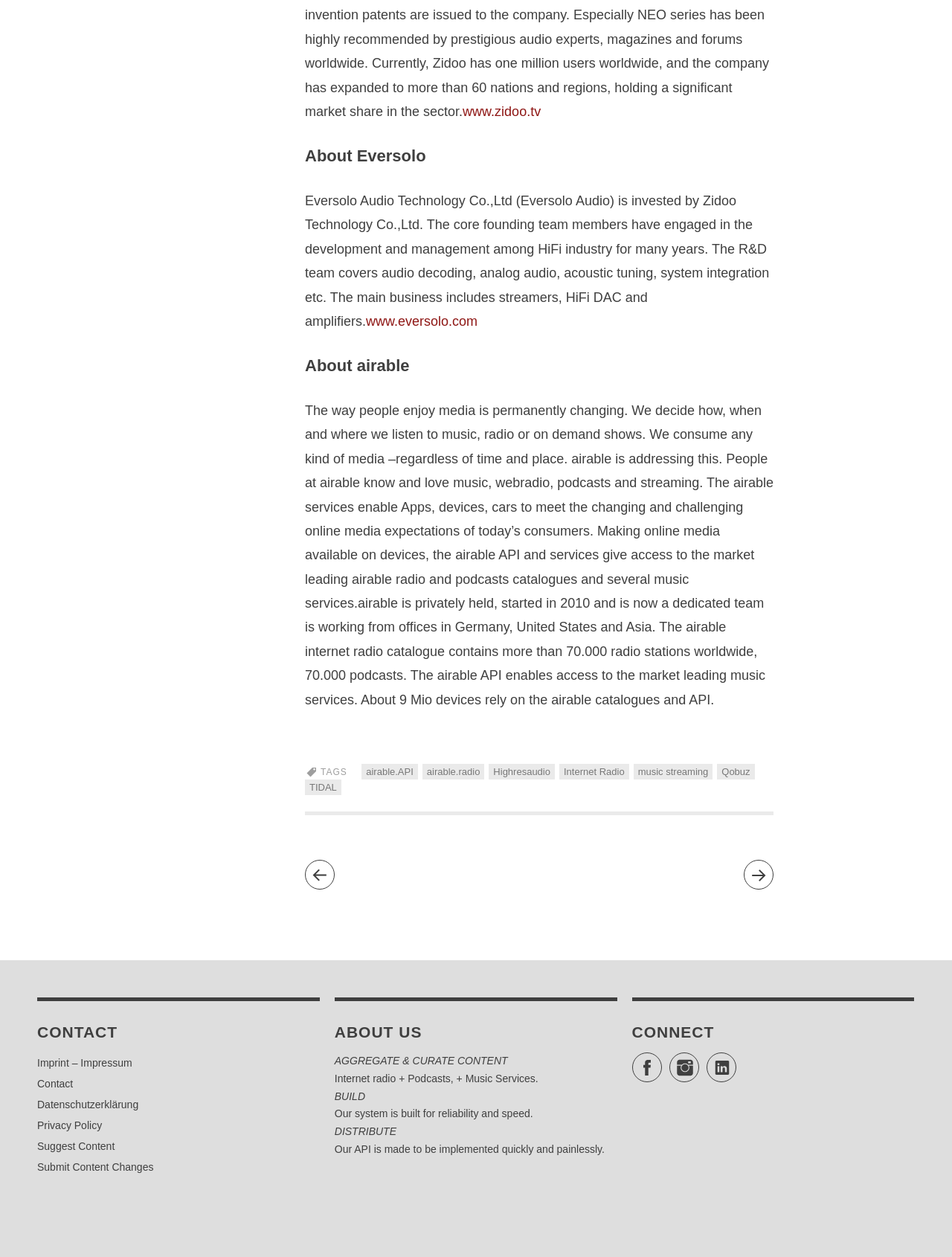Please mark the clickable region by giving the bounding box coordinates needed to complete this instruction: "learn about airable".

[0.32, 0.284, 0.813, 0.299]